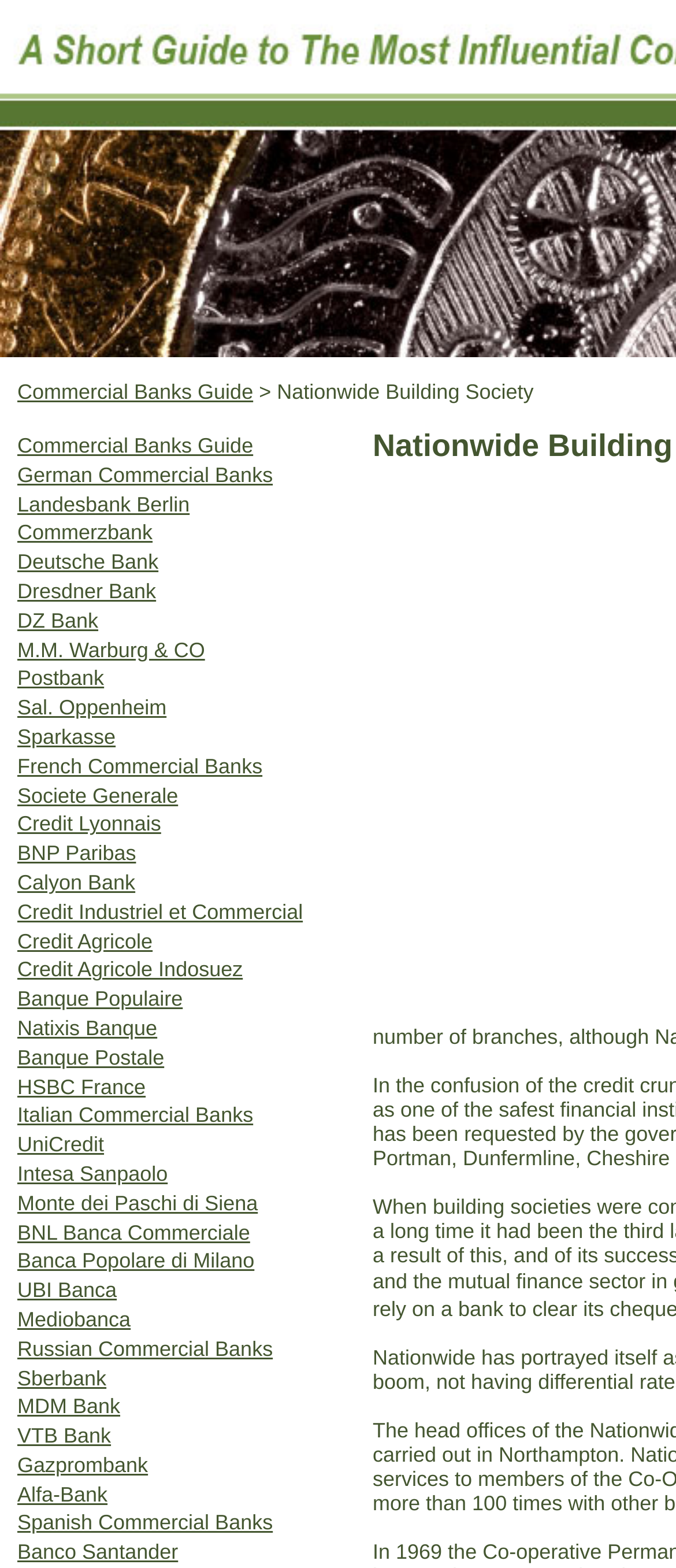Given the webpage screenshot and the description, determine the bounding box coordinates (top-left x, top-left y, bottom-right x, bottom-right y) that define the location of the UI element matching this description: German Commercial Banks

[0.026, 0.295, 0.404, 0.311]